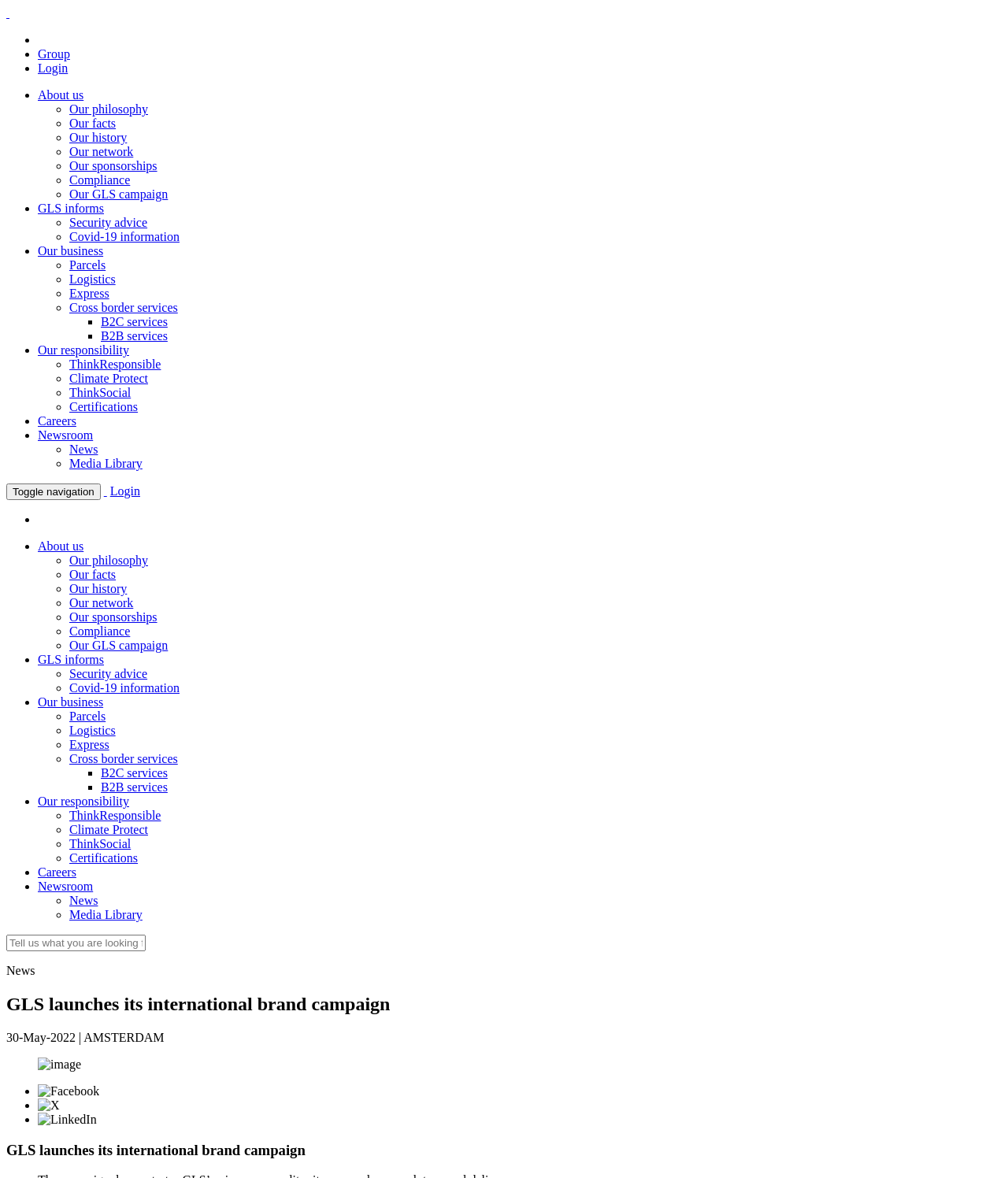Find and indicate the bounding box coordinates of the region you should select to follow the given instruction: "Click on About us".

[0.038, 0.075, 0.083, 0.086]